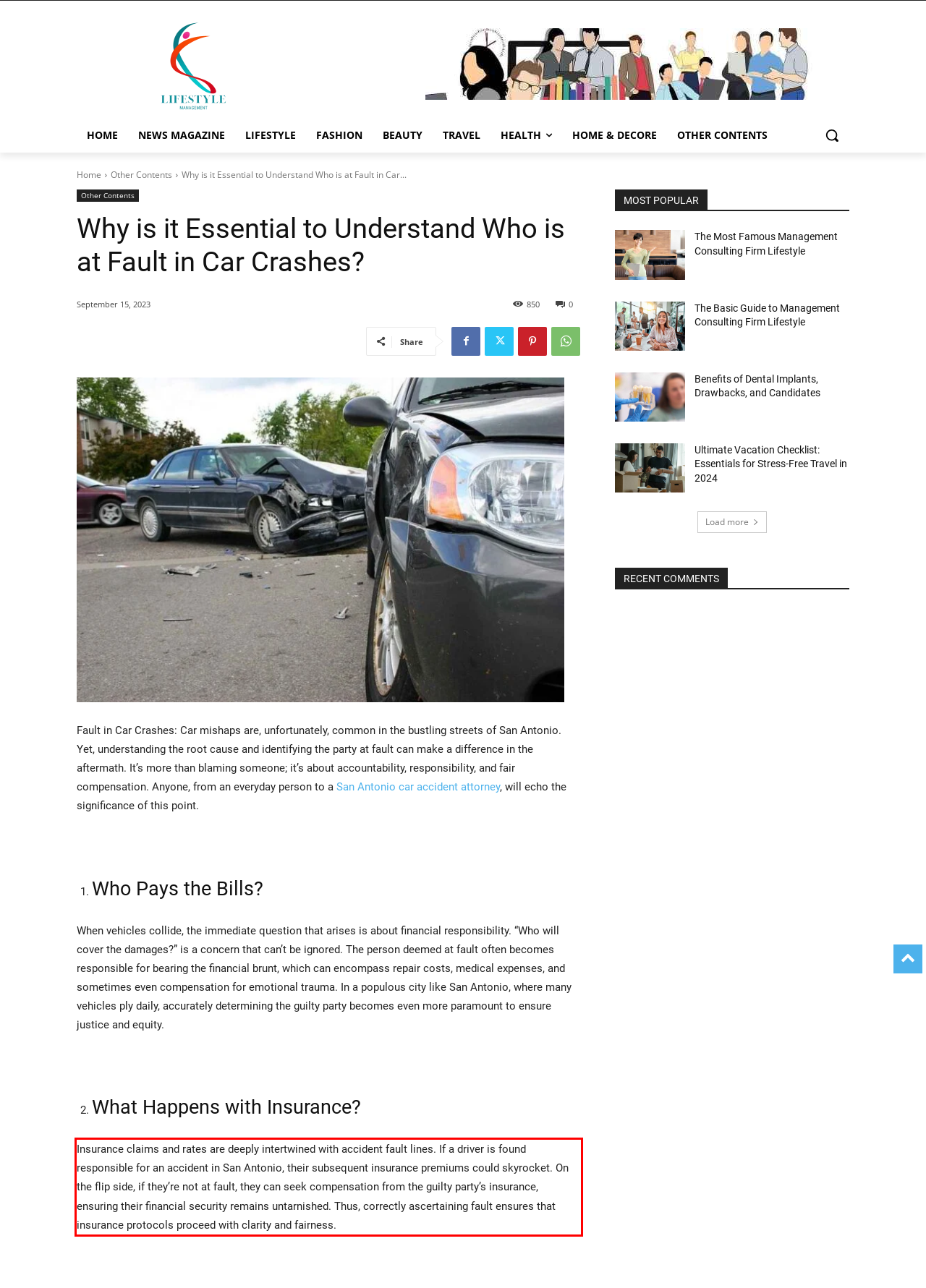You are given a webpage screenshot with a red bounding box around a UI element. Extract and generate the text inside this red bounding box.

Insurance claims and rates are deeply intertwined with accident fault lines. If a driver is found responsible for an accident in San Antonio, their subsequent insurance premiums could skyrocket. On the flip side, if they’re not at fault, they can seek compensation from the guilty party’s insurance, ensuring their financial security remains untarnished. Thus, correctly ascertaining fault ensures that insurance protocols proceed with clarity and fairness.